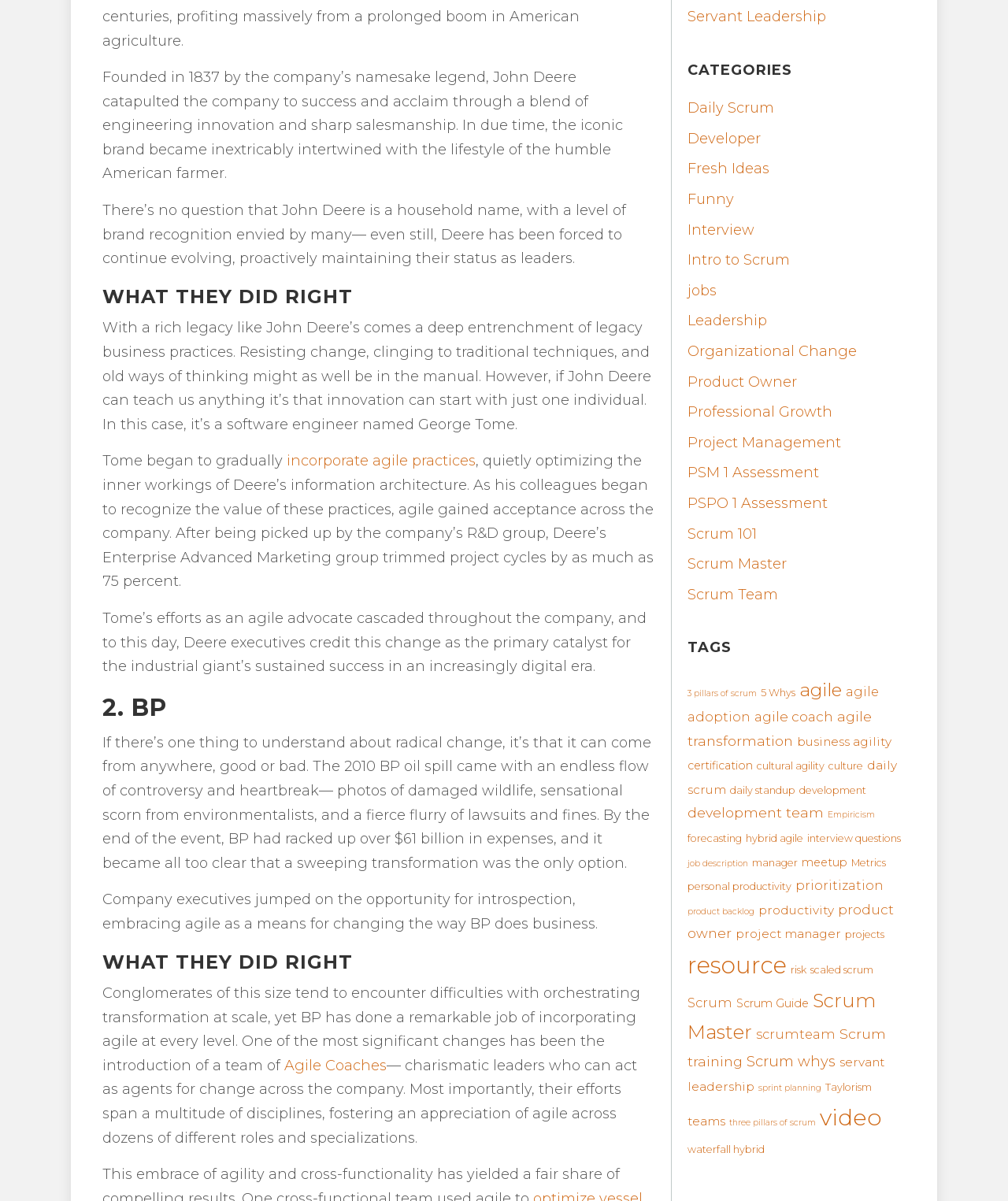What is the estimated cost of the 2010 BP oil spill?
Examine the image and give a concise answer in one word or a short phrase.

$61 billion